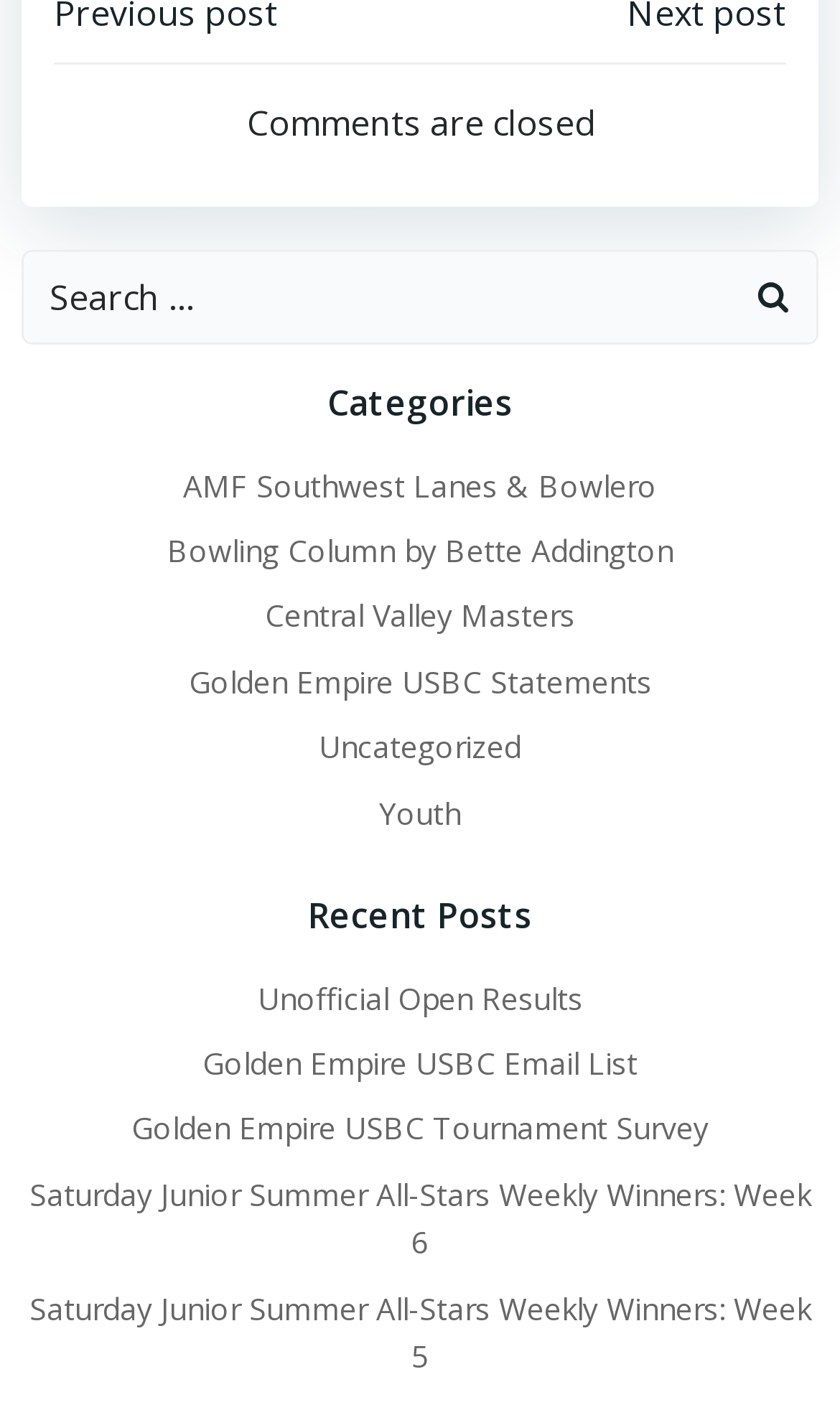Answer the following inquiry with a single word or phrase:
How many search elements are there?

2